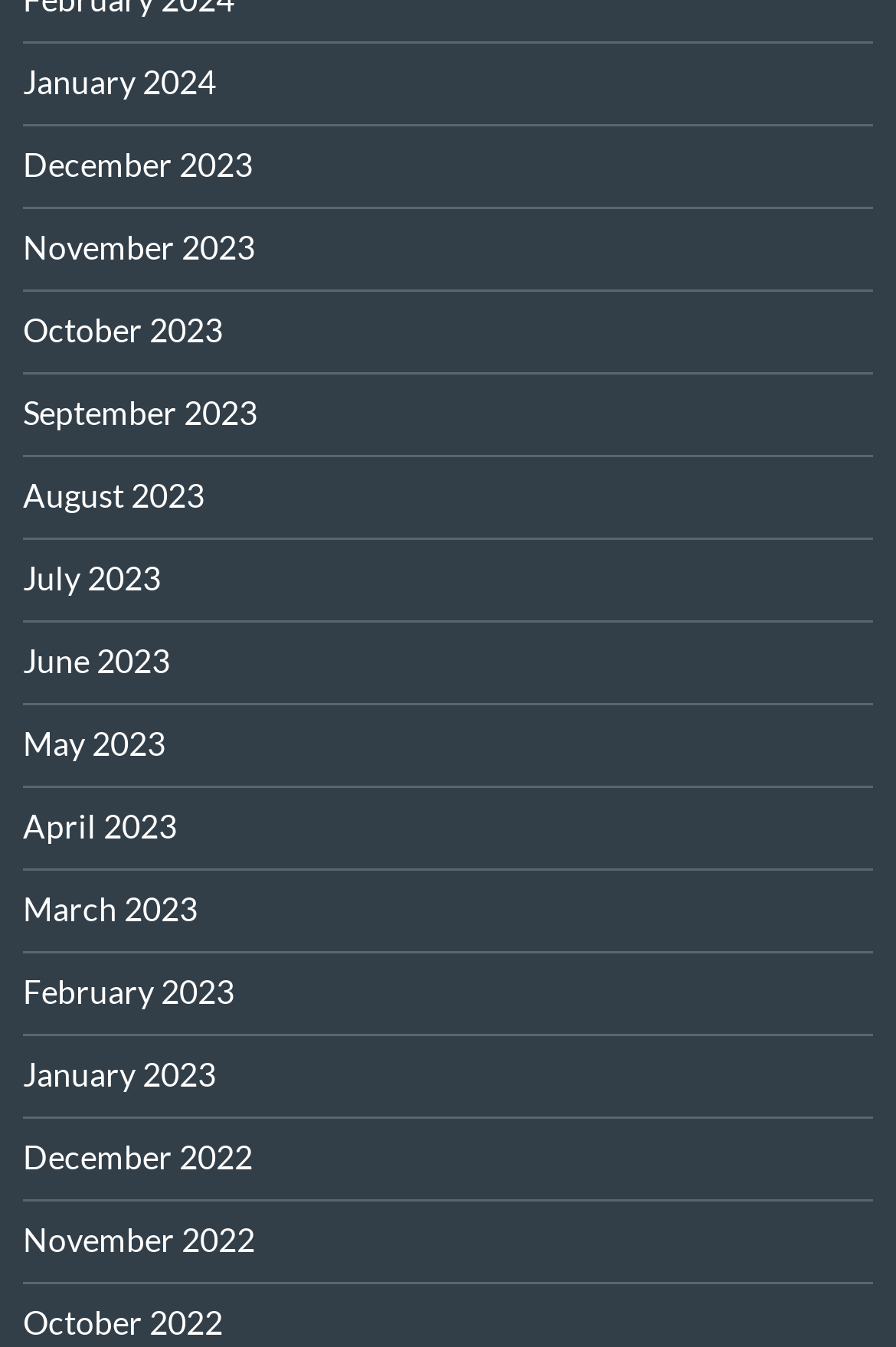Find the bounding box coordinates for the area you need to click to carry out the instruction: "view January 2024". The coordinates should be four float numbers between 0 and 1, indicated as [left, top, right, bottom].

[0.026, 0.047, 0.241, 0.076]